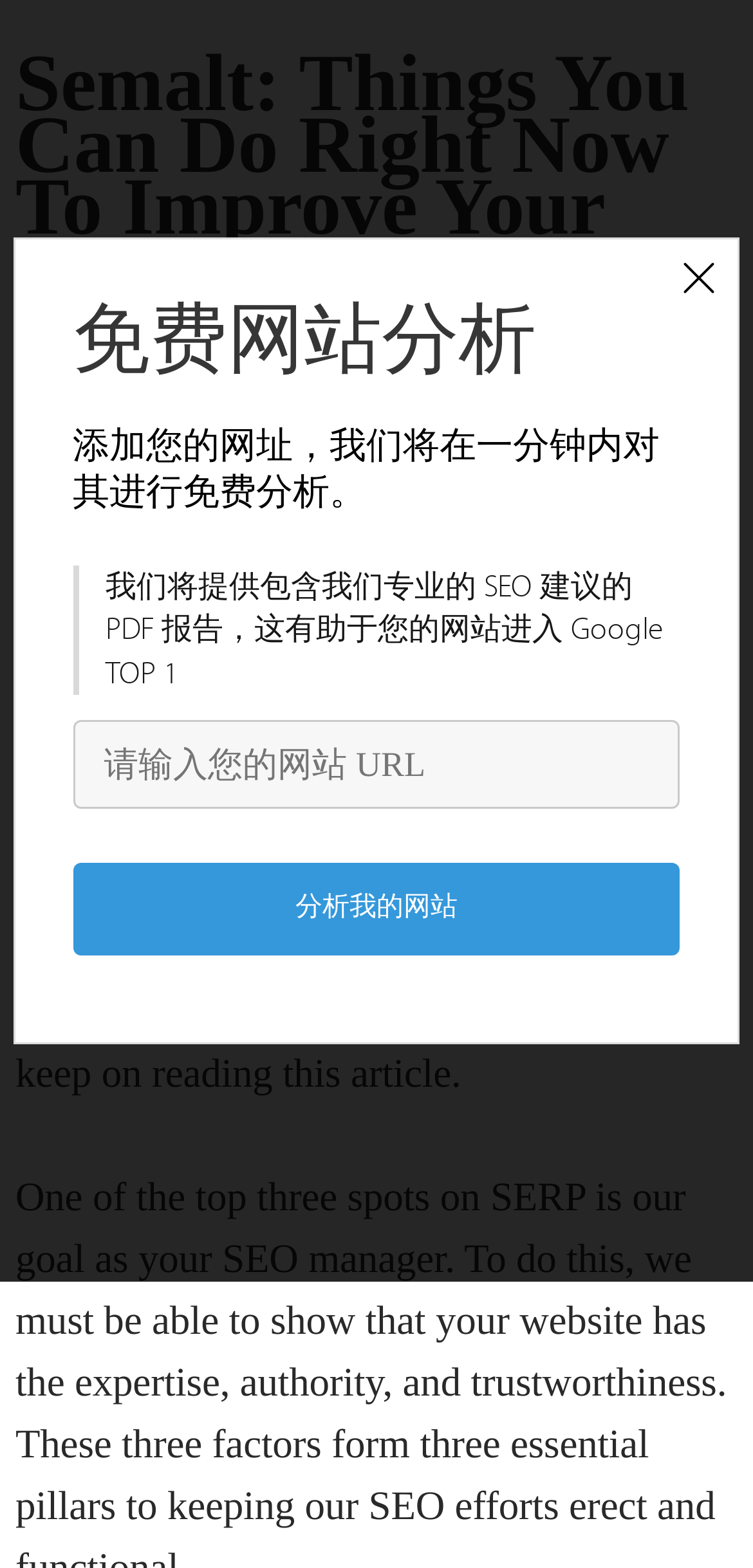Please identify the primary heading on the webpage and return its text.

Semalt: Things You Can Do Right Now To Improve Your EAT For SEO